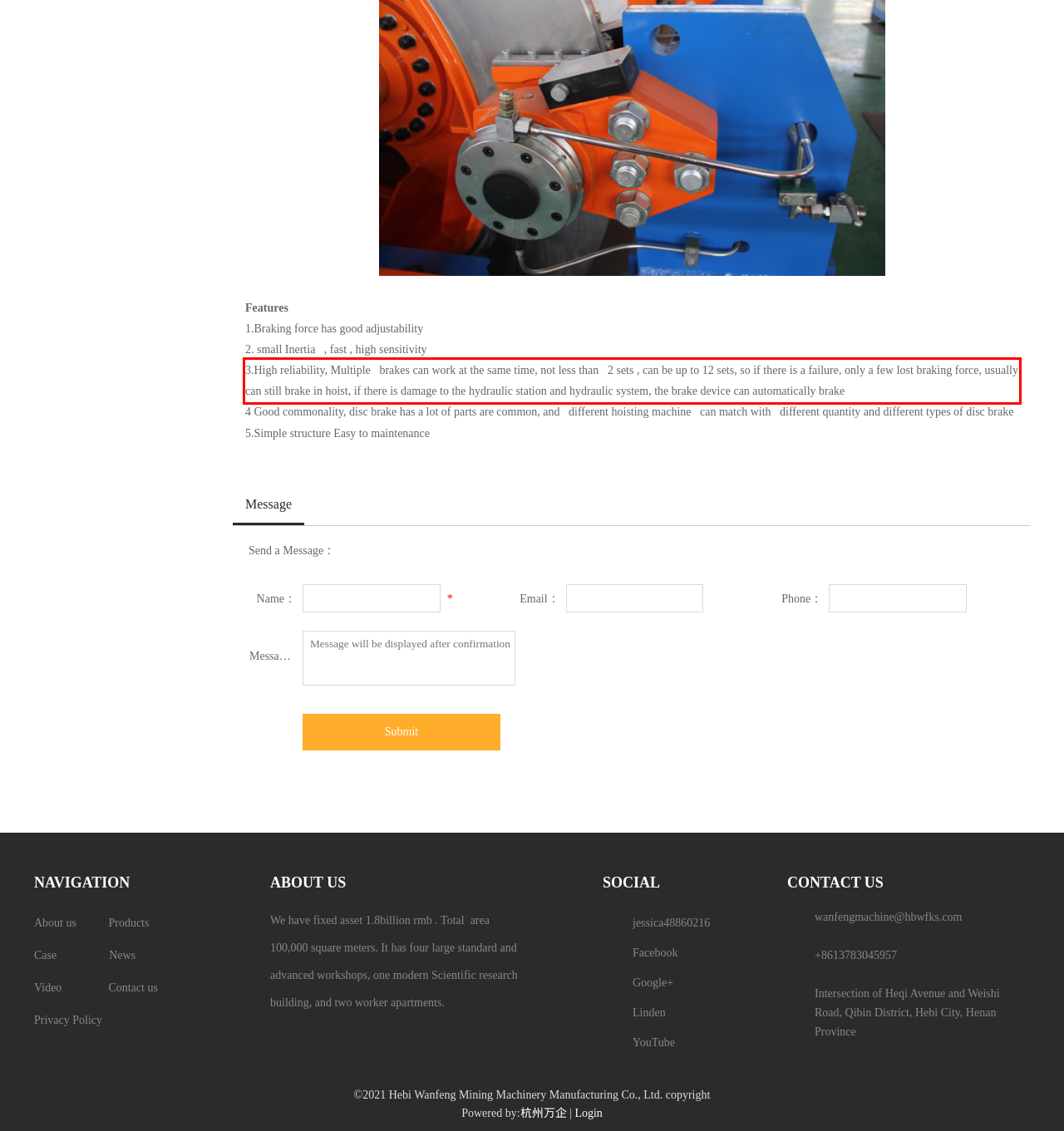Analyze the screenshot of a webpage where a red rectangle is bounding a UI element. Extract and generate the text content within this red bounding box.

3.High reliability, Multiple brakes can work at the same time, not less than 2 sets , can be up to 12 sets, so if there is a failure, only a few lost braking force, usually can still brake in hoist, if there is damage to the hydraulic station and hydraulic system, the brake device can automatically brake